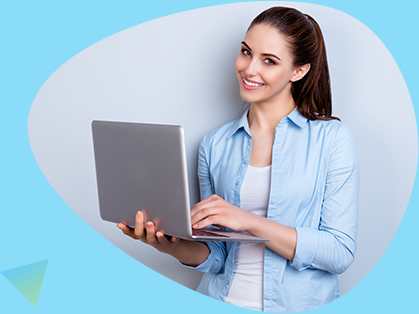Provide a thorough and detailed caption for the image.

The image features a smiling woman in a light blue button-up shirt holding a laptop while standing against a softly colored, pastel blue background. Her friendly demeanor suggests confidence and approachability, making her an embodiment of modern student life. This visual complements the context of a dissertation assistance service, highlighting the support available for students seeking help with their academic writing. The image conveys a sense of professionalism and warmth, inviting students to consider utilizing these writing services to enhance their academic pursuits.